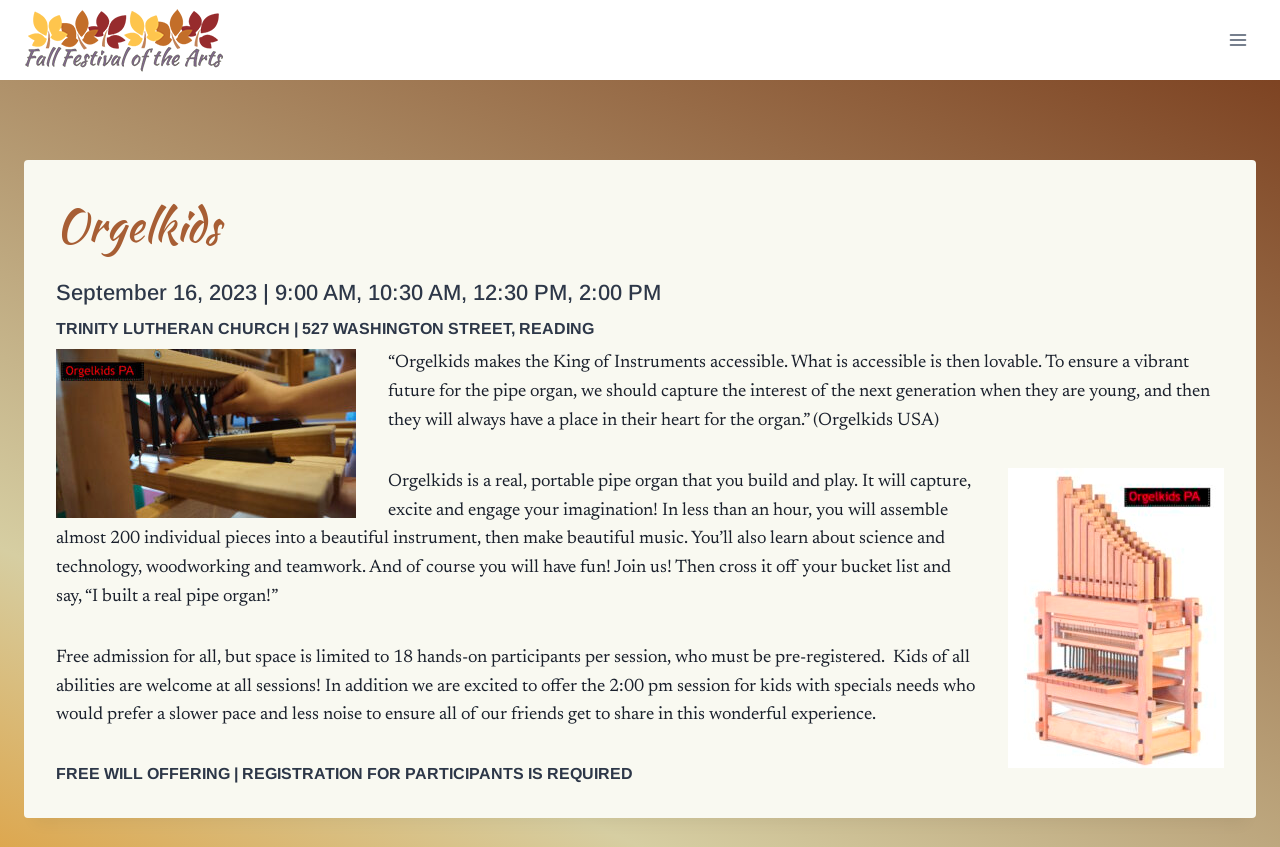Determine the bounding box coordinates of the UI element described below. Use the format (top-left x, top-left y, bottom-right x, bottom-right y) with floating point numbers between 0 and 1: Toggle Menu

[0.953, 0.029, 0.981, 0.066]